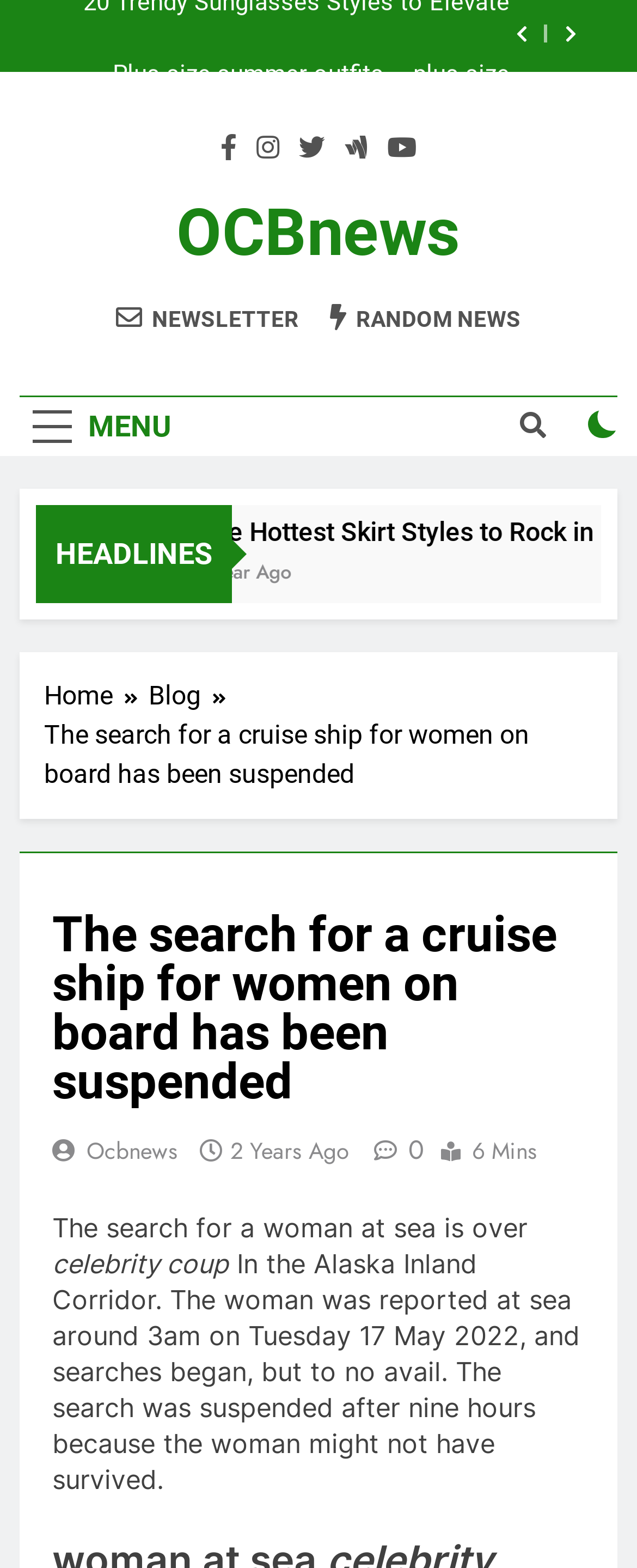What is the location mentioned in the article?
Refer to the screenshot and deliver a thorough answer to the question presented.

I determined the location by reading the article 'The search for a cruise ship for women on board has been suspended' which mentions 'In the Alaska Inland Corridor'.